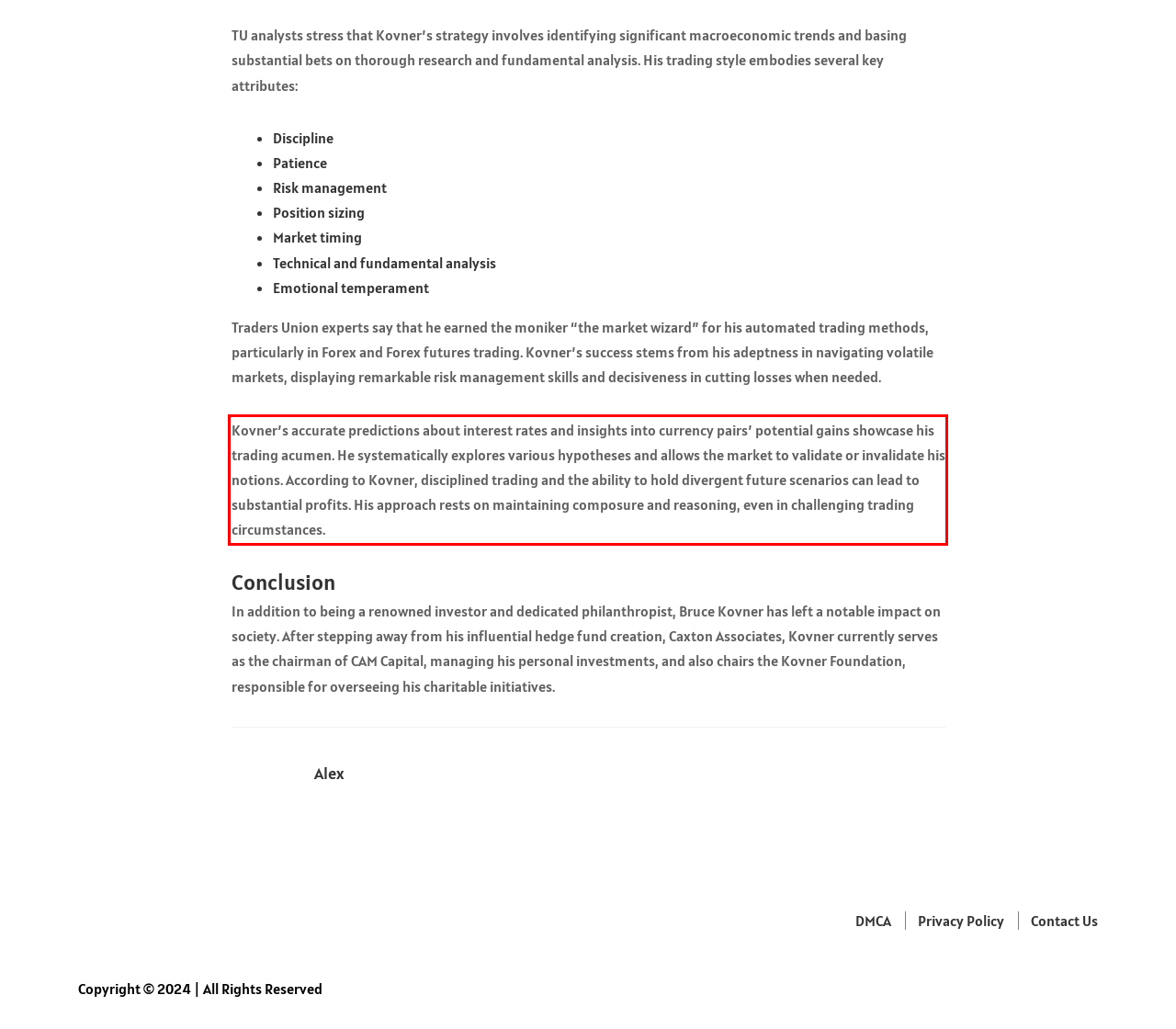Examine the screenshot of the webpage, locate the red bounding box, and perform OCR to extract the text contained within it.

Kovner’s accurate predictions about interest rates and insights into currency pairs’ potential gains showcase his trading acumen. He systematically explores various hypotheses and allows the market to validate or invalidate his notions. According to Kovner, disciplined trading and the ability to hold divergent future scenarios can lead to substantial profits. His approach rests on maintaining composure and reasoning, even in challenging trading circumstances.